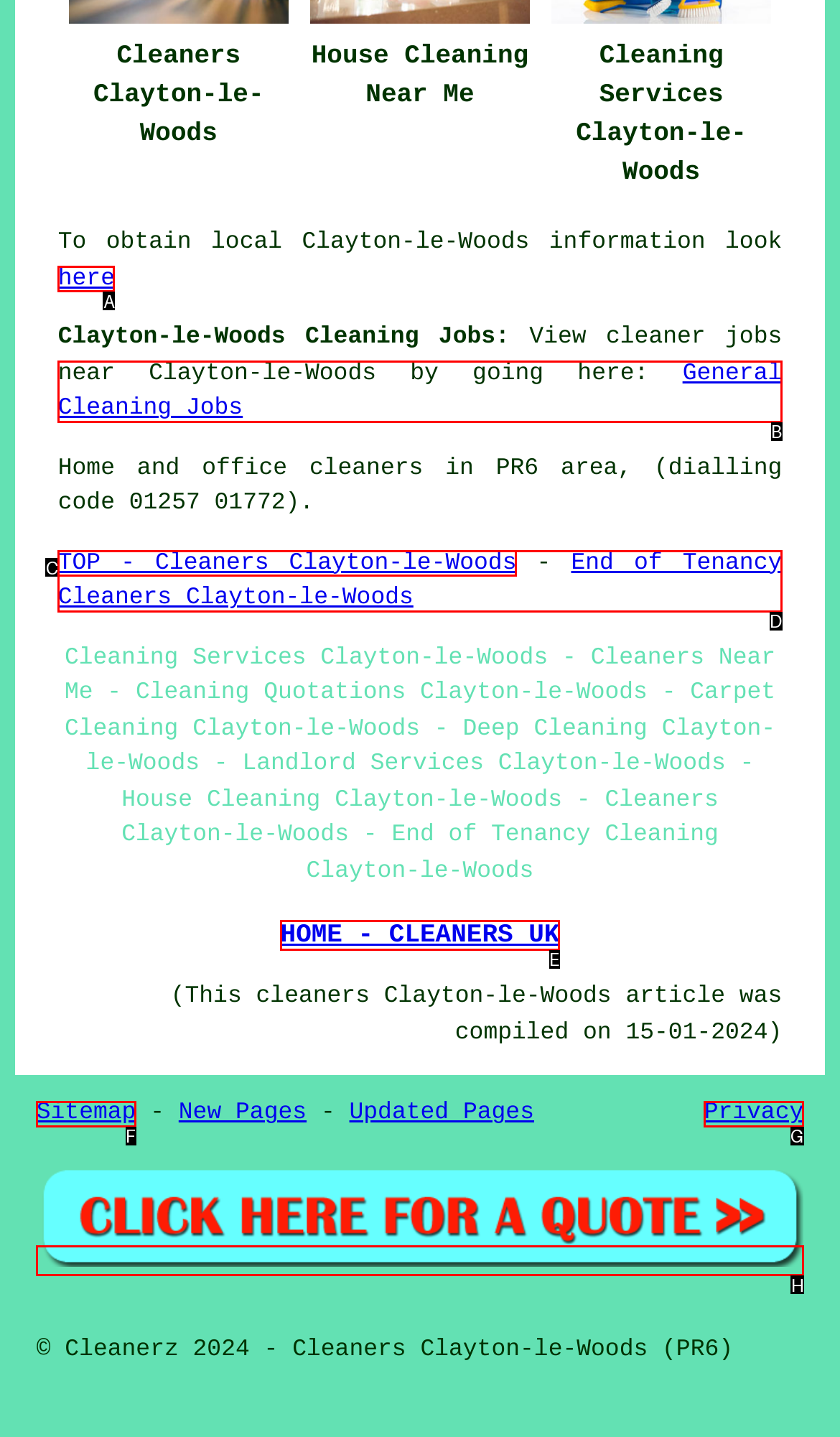Which UI element's letter should be clicked to achieve the task: Click on 'QUOTES FROM CLEANERS CLAYTON-LE-WOODS'
Provide the letter of the correct choice directly.

H